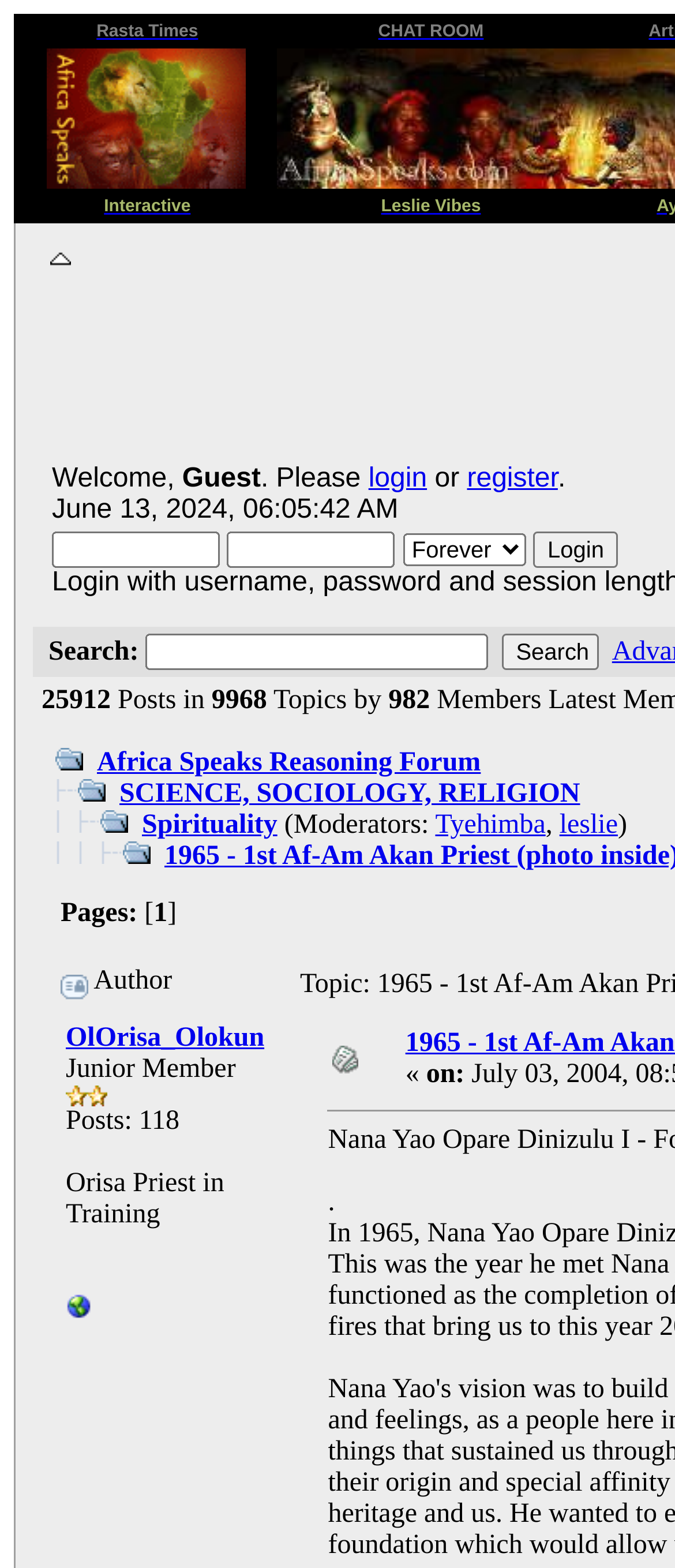What is the name of the website?
Answer the question with as much detail as possible.

I determined the answer by looking at the layout table cell with the text 'Africa Speaks.com' and the image with the same text, which suggests that it is the name of the website.